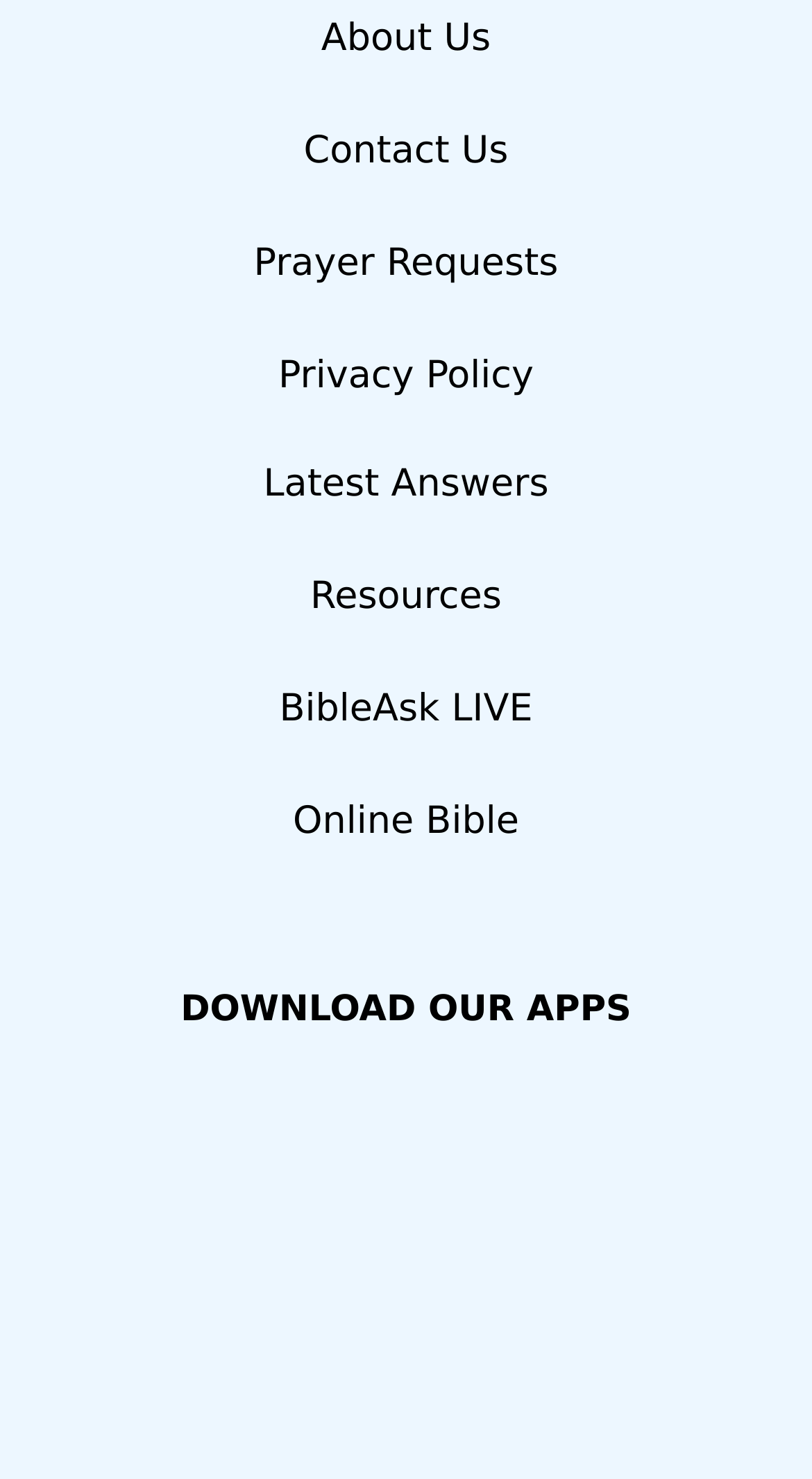Determine the bounding box coordinates of the section to be clicked to follow the instruction: "Download the BibleAsk apps". The coordinates should be given as four float numbers between 0 and 1, formatted as [left, top, right, bottom].

[0.244, 0.838, 0.756, 0.866]